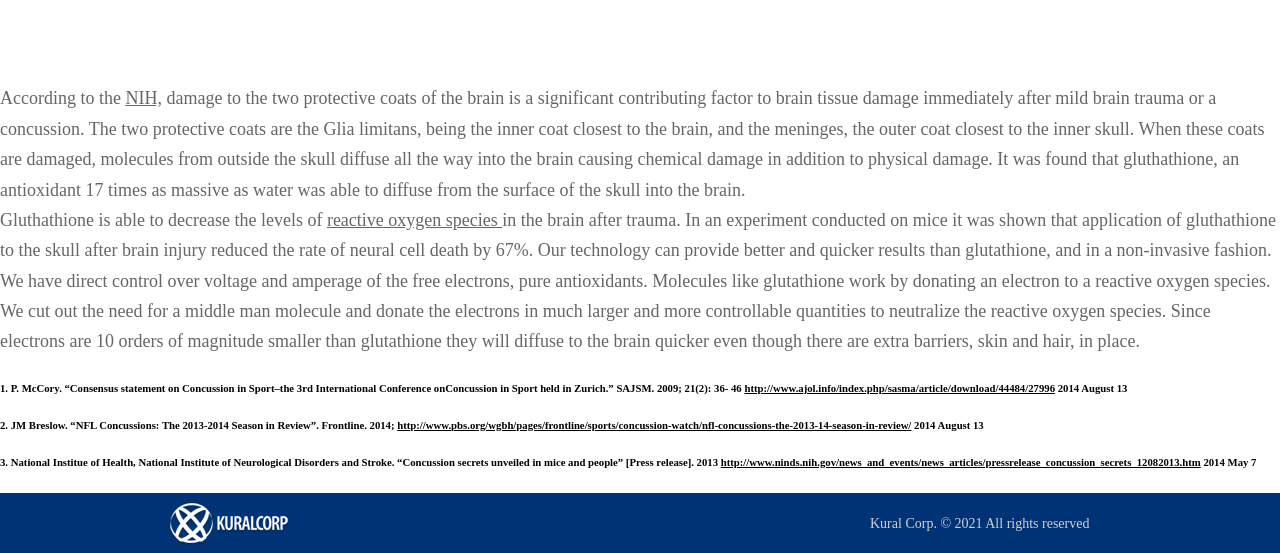Provide a single word or phrase to answer the given question: 
What is the main topic of this webpage?

Concussion and brain trauma